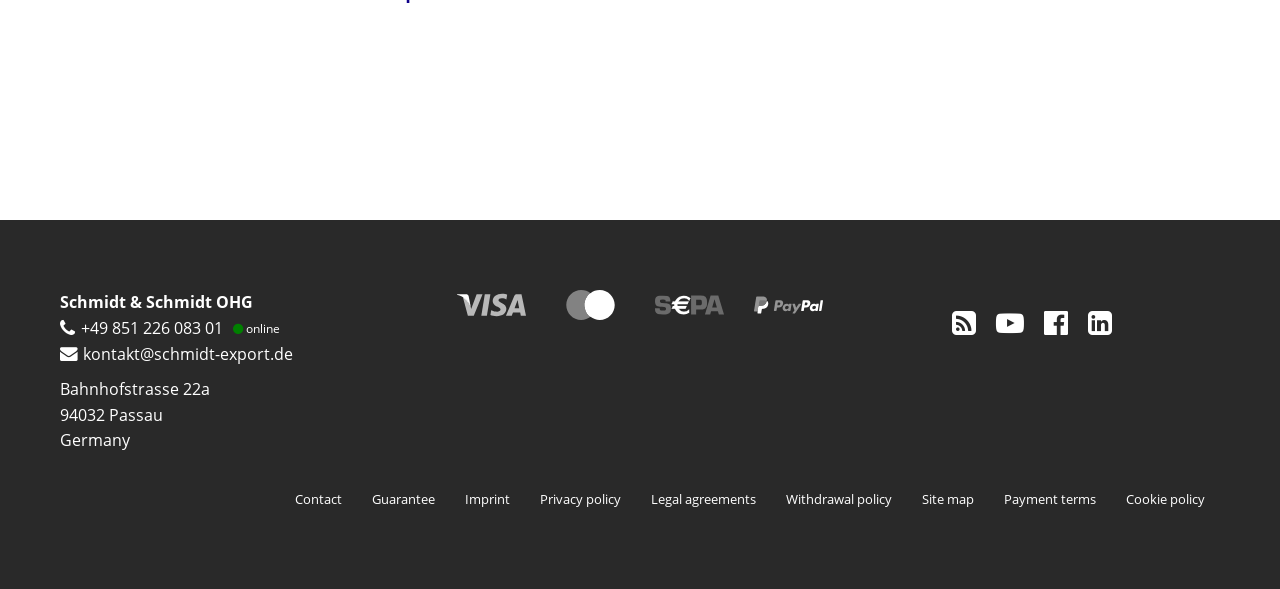Based on the image, provide a detailed response to the question:
What is the phone number?

The phone number can be found in the link element with the text '+49 851 226 083 01' located near the top of the webpage.